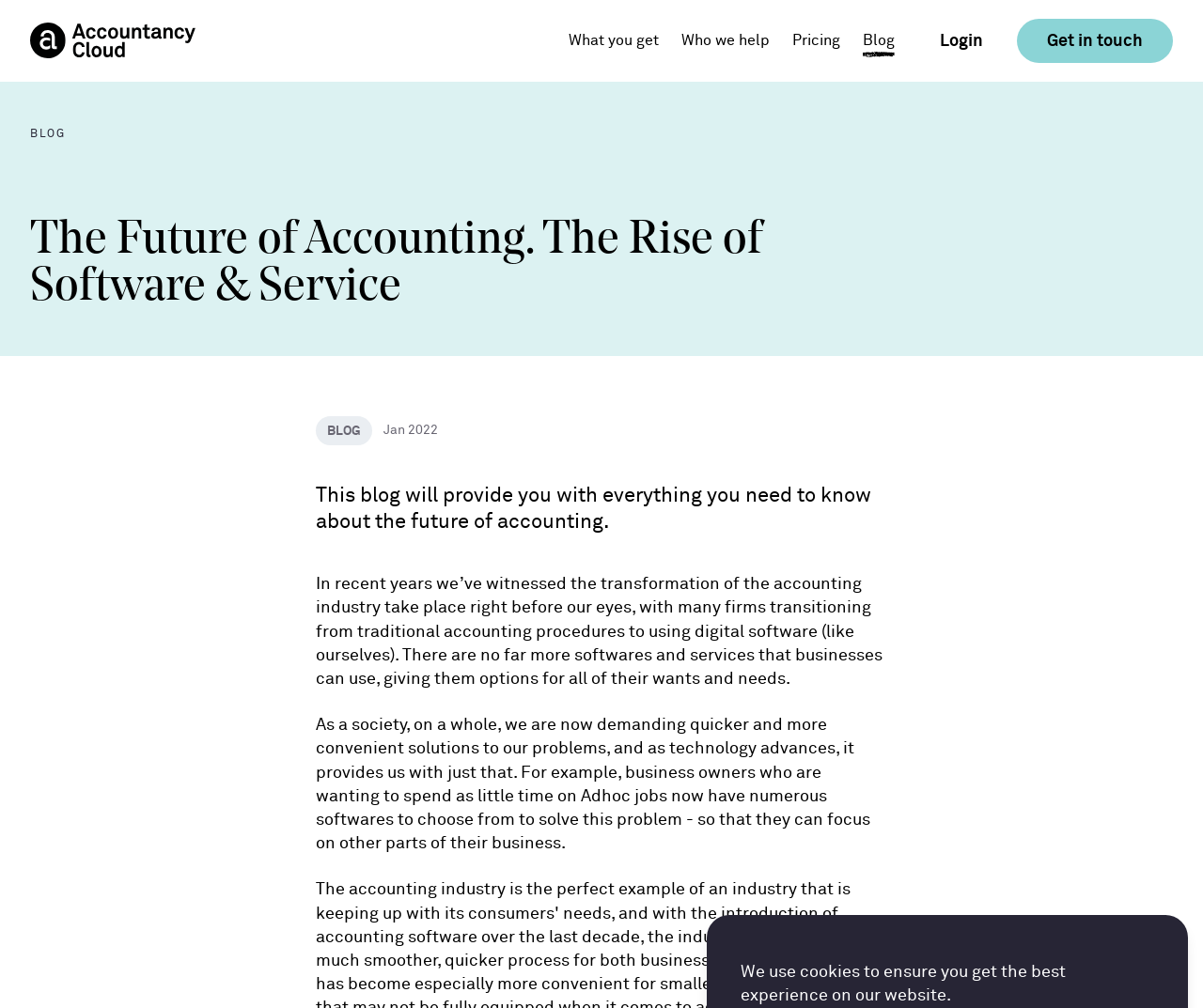Determine the bounding box coordinates of the UI element that matches the following description: "Blog". The coordinates should be four float numbers between 0 and 1 in the format [left, top, right, bottom].

[0.025, 0.125, 0.054, 0.141]